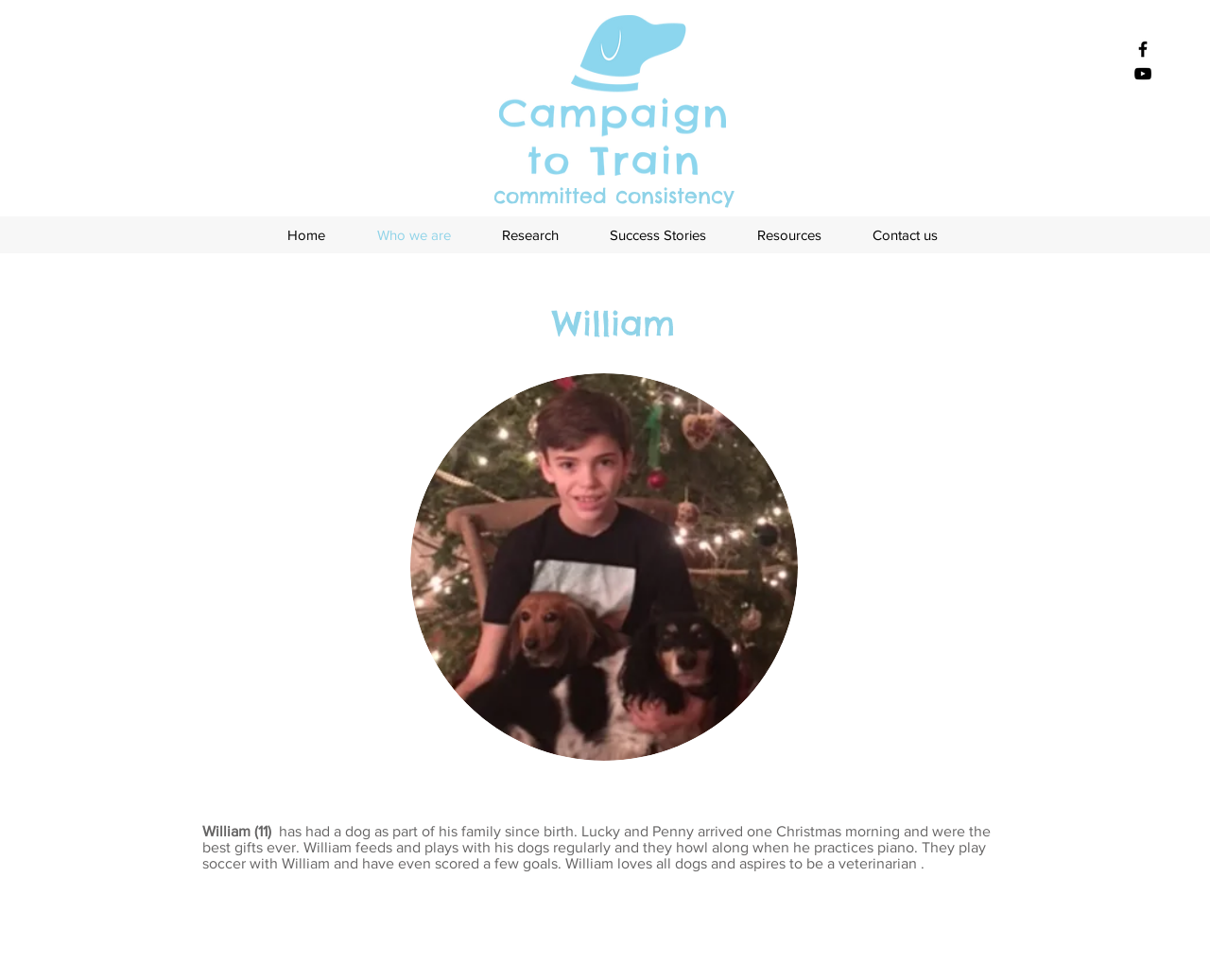How many links are in the navigation section?
Using the visual information from the image, give a one-word or short-phrase answer.

5